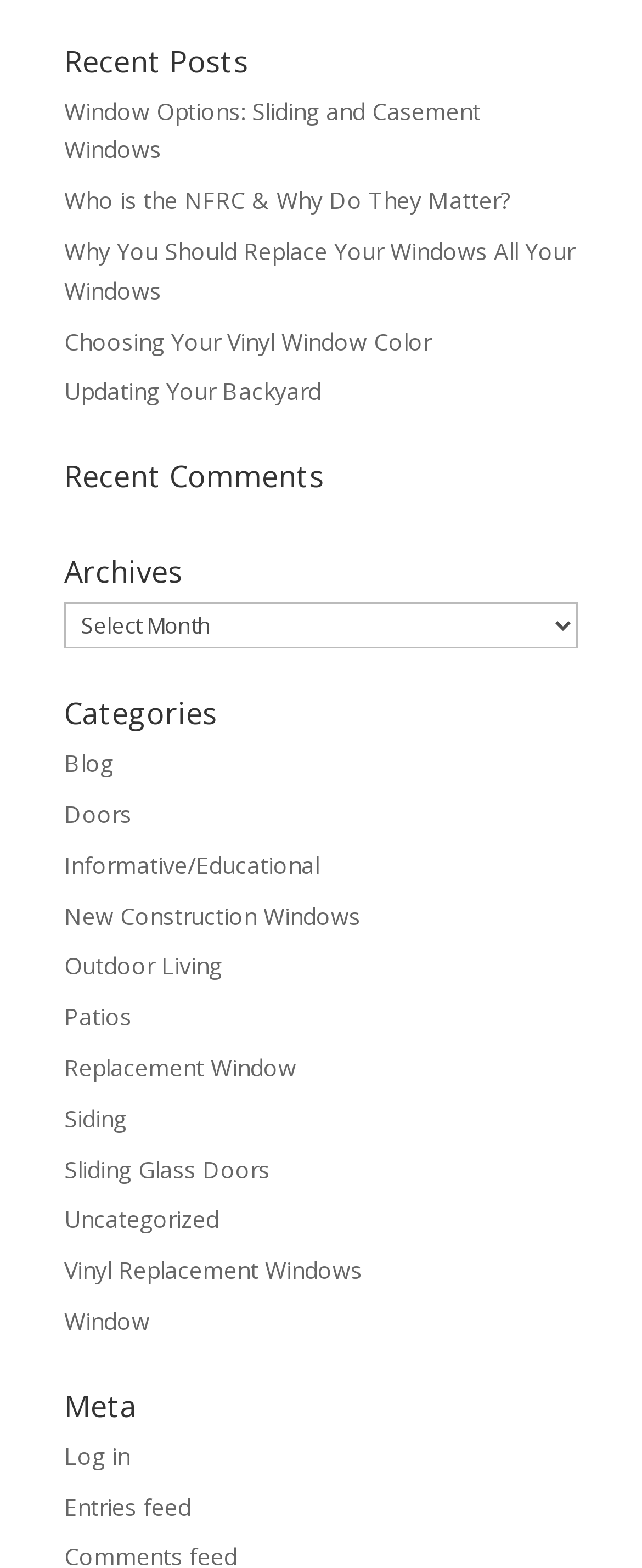Please locate the bounding box coordinates of the element that should be clicked to complete the given instruction: "View blog posts".

[0.1, 0.477, 0.177, 0.497]